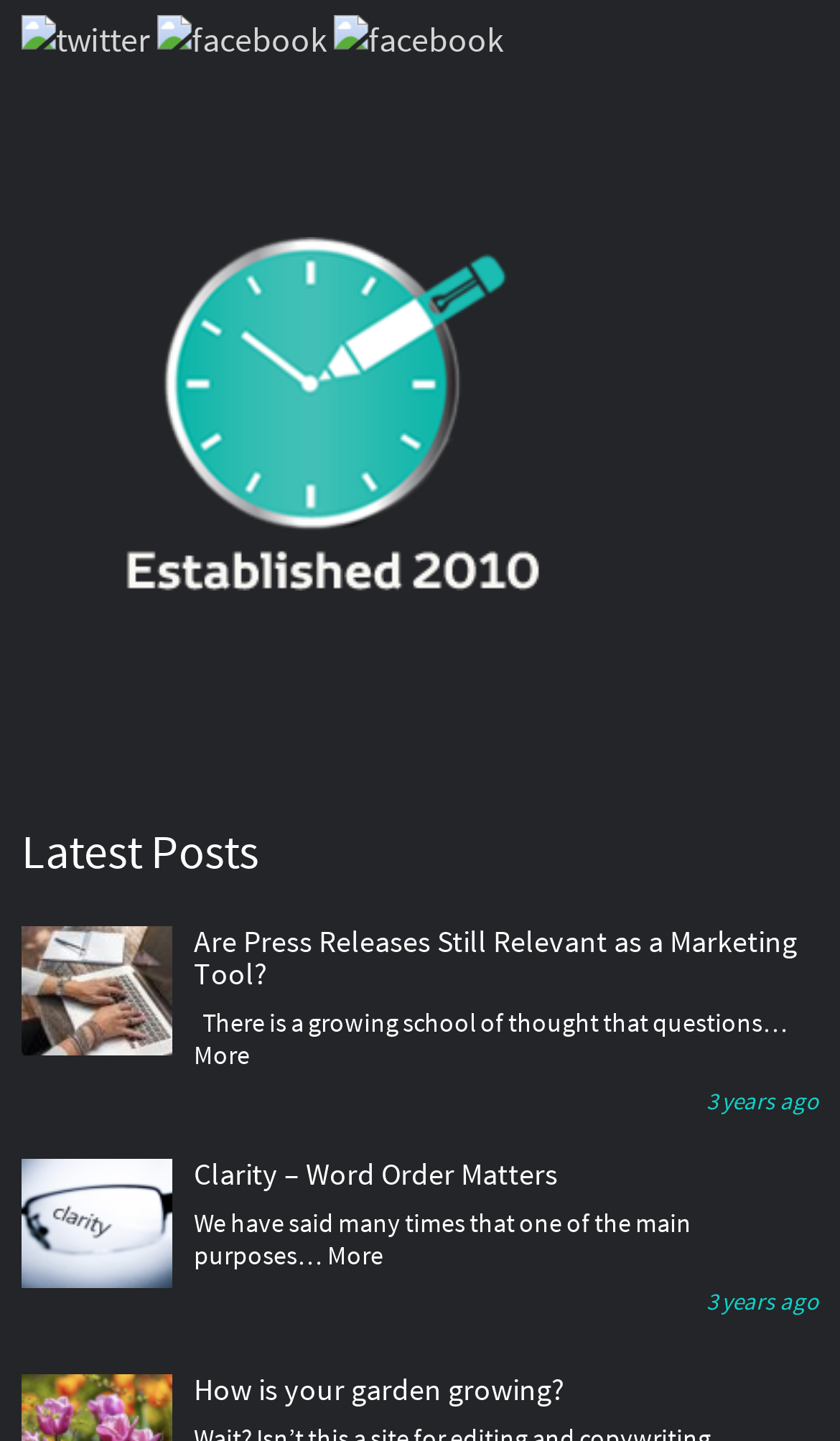Identify the bounding box coordinates of the clickable region to carry out the given instruction: "view full article of 'Are Press Releases Still Relevant as a Marketing Tool?'".

[0.026, 0.643, 0.974, 0.688]